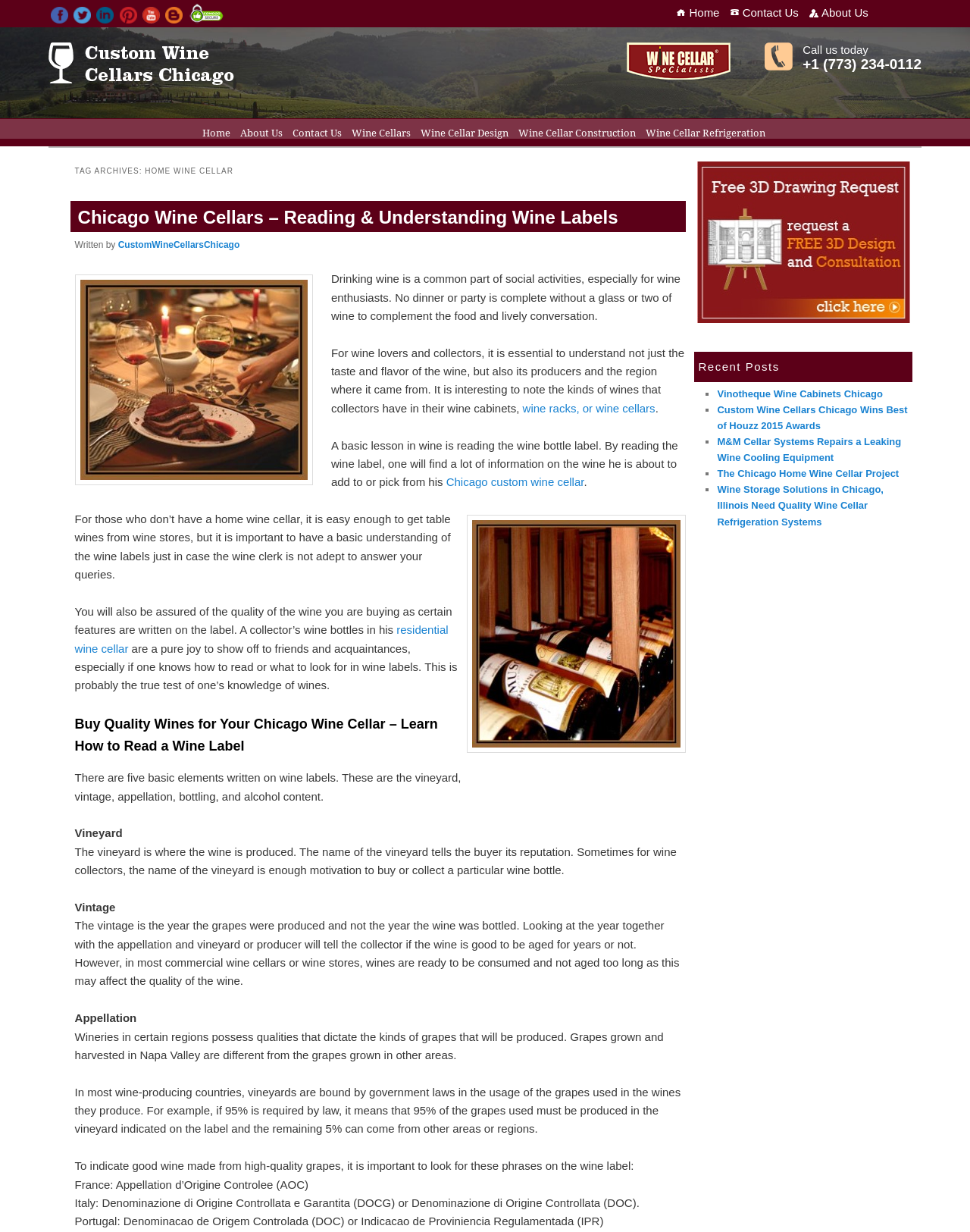Give a succinct answer to this question in a single word or phrase: 
What is the topic of the article?

Reading & Understanding Wine Labels